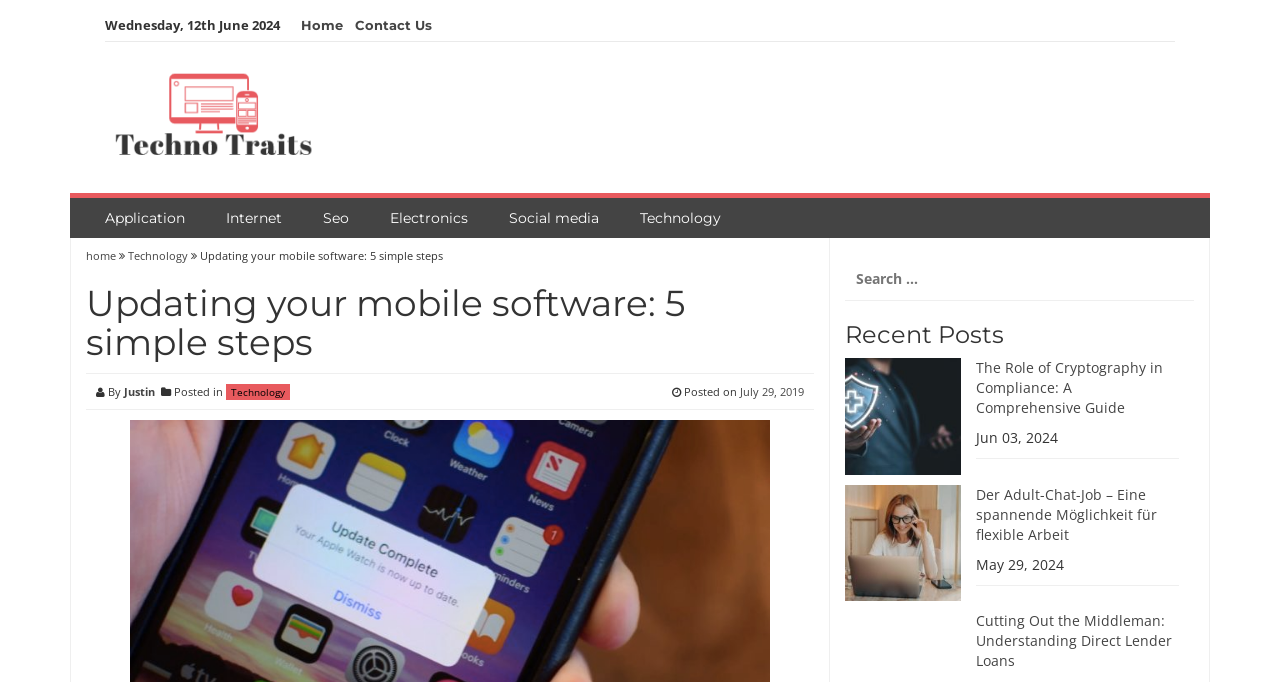Respond with a single word or short phrase to the following question: 
What is the author of the current post?

Justin